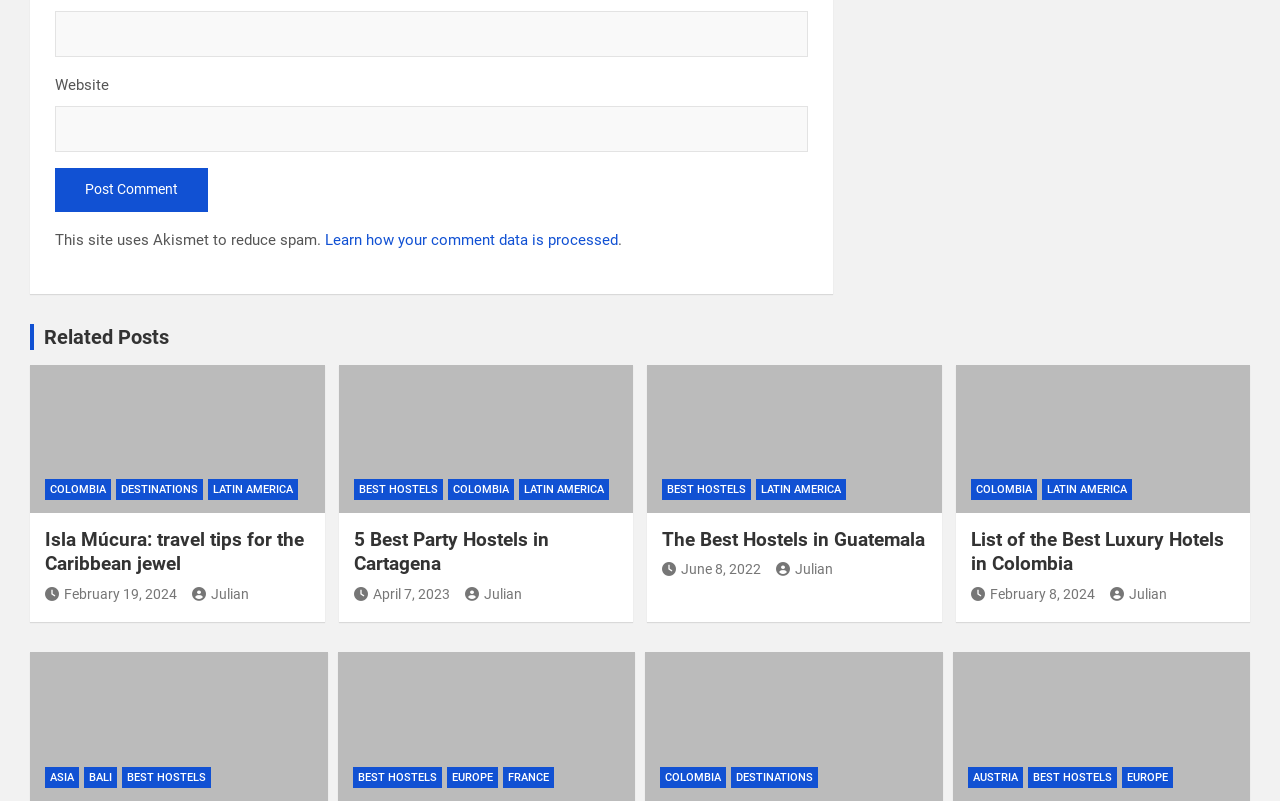Determine the bounding box coordinates for the clickable element required to fulfill the instruction: "Post a comment". Provide the coordinates as four float numbers between 0 and 1, i.e., [left, top, right, bottom].

[0.043, 0.21, 0.162, 0.264]